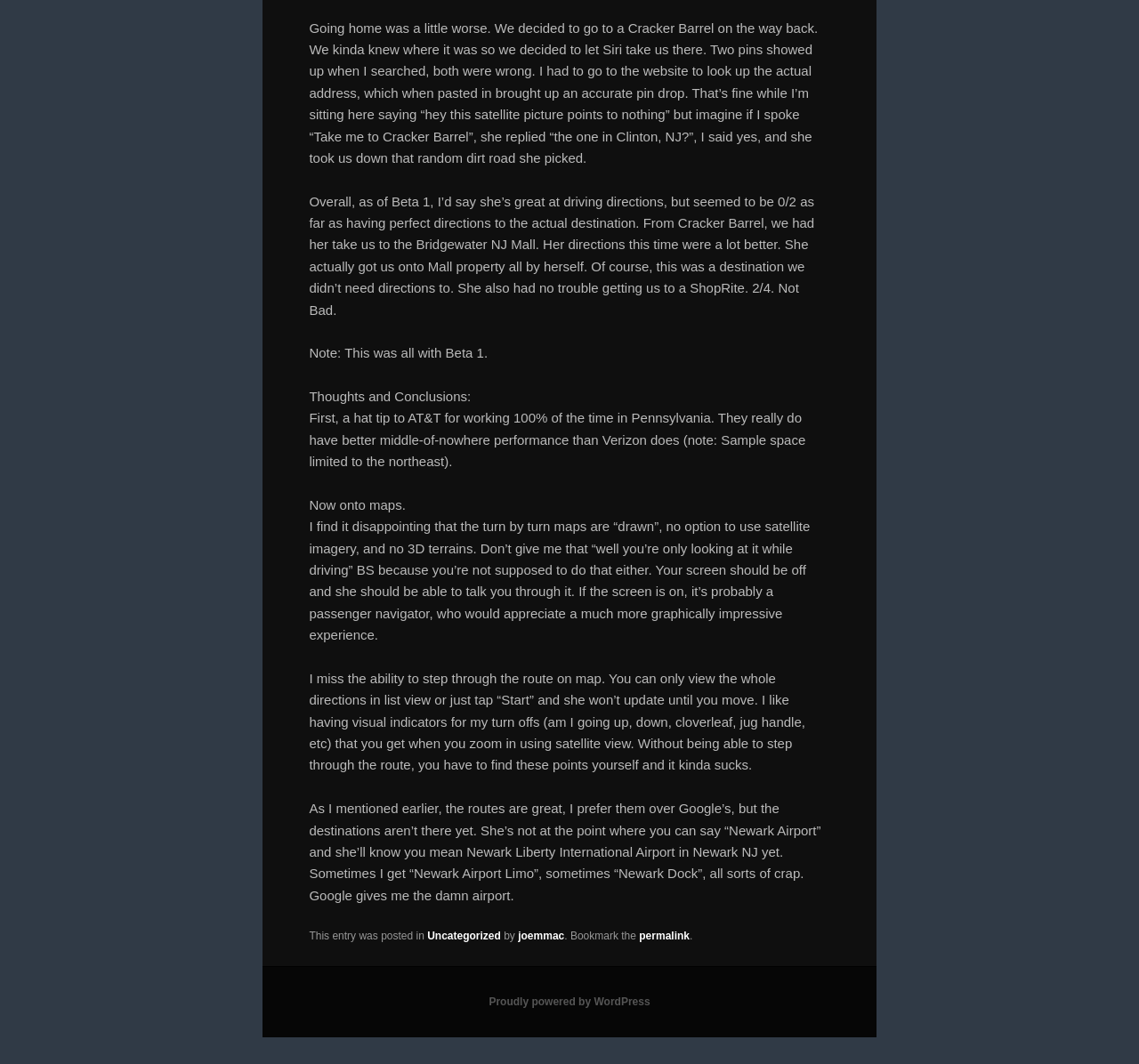What is the author's blog post about?
We need a detailed and exhaustive answer to the question. Please elaborate.

The author's blog post is about their experience with Siri and maps, specifically their thoughts on Siri's driving directions and the limitations of the turn-by-turn maps. They share their experiences and opinions on the matter.